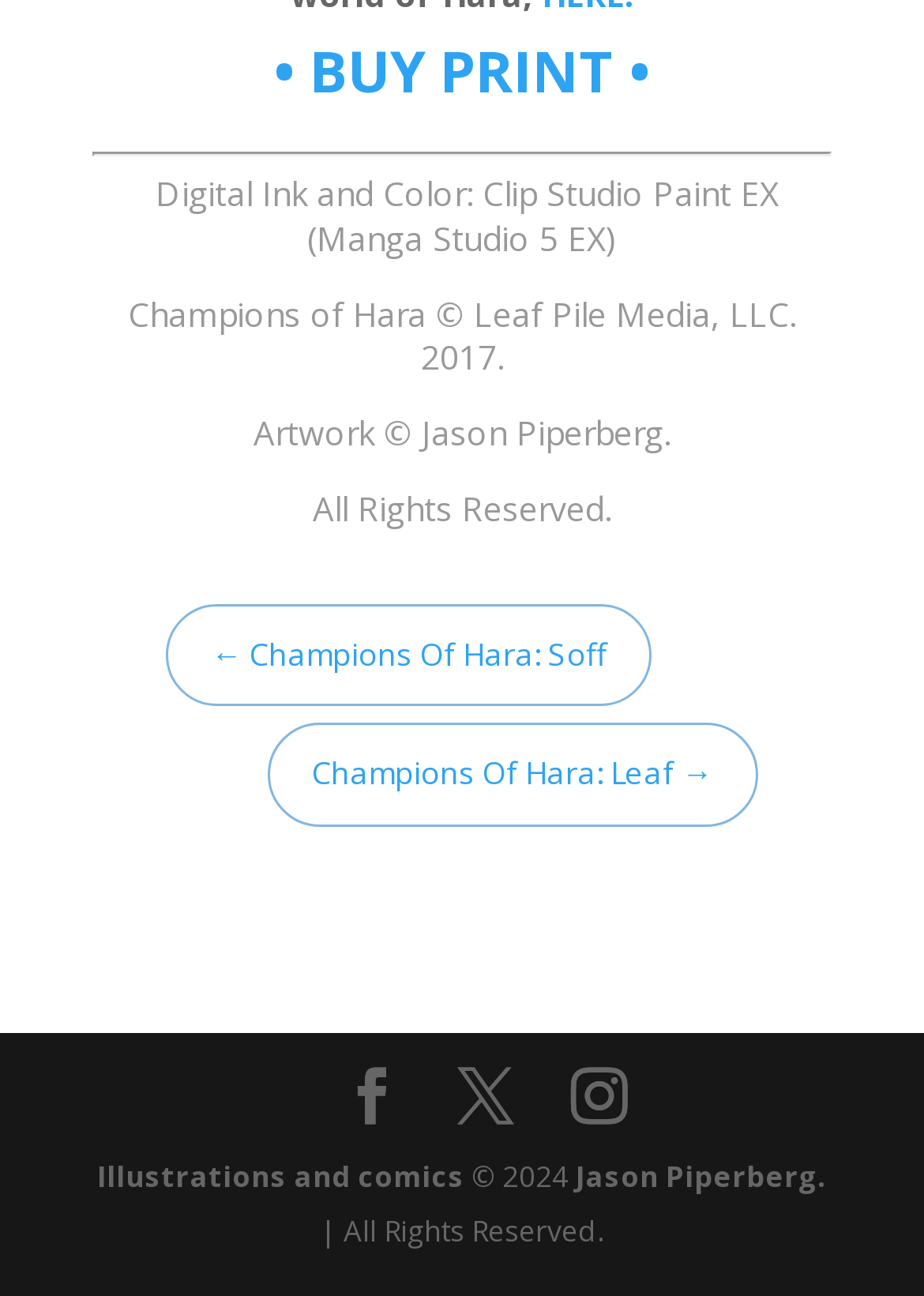Please determine the bounding box coordinates for the UI element described as: "• BUY PRINT •".

[0.296, 0.024, 0.704, 0.085]